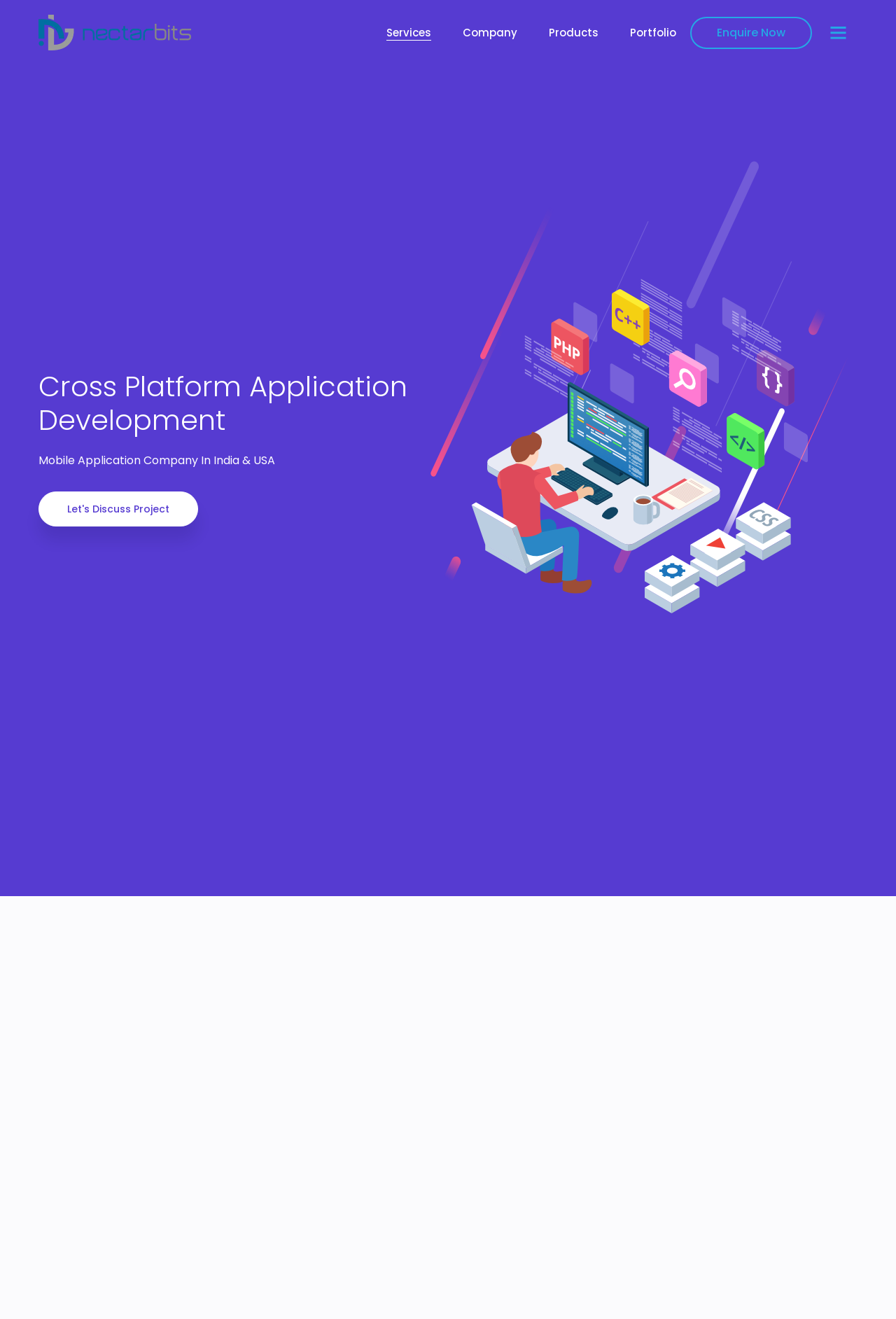Using the format (top-left x, top-left y, bottom-right x, bottom-right y), provide the bounding box coordinates for the described UI element. All values should be floating point numbers between 0 and 1: Enquire Now

[0.77, 0.012, 0.906, 0.037]